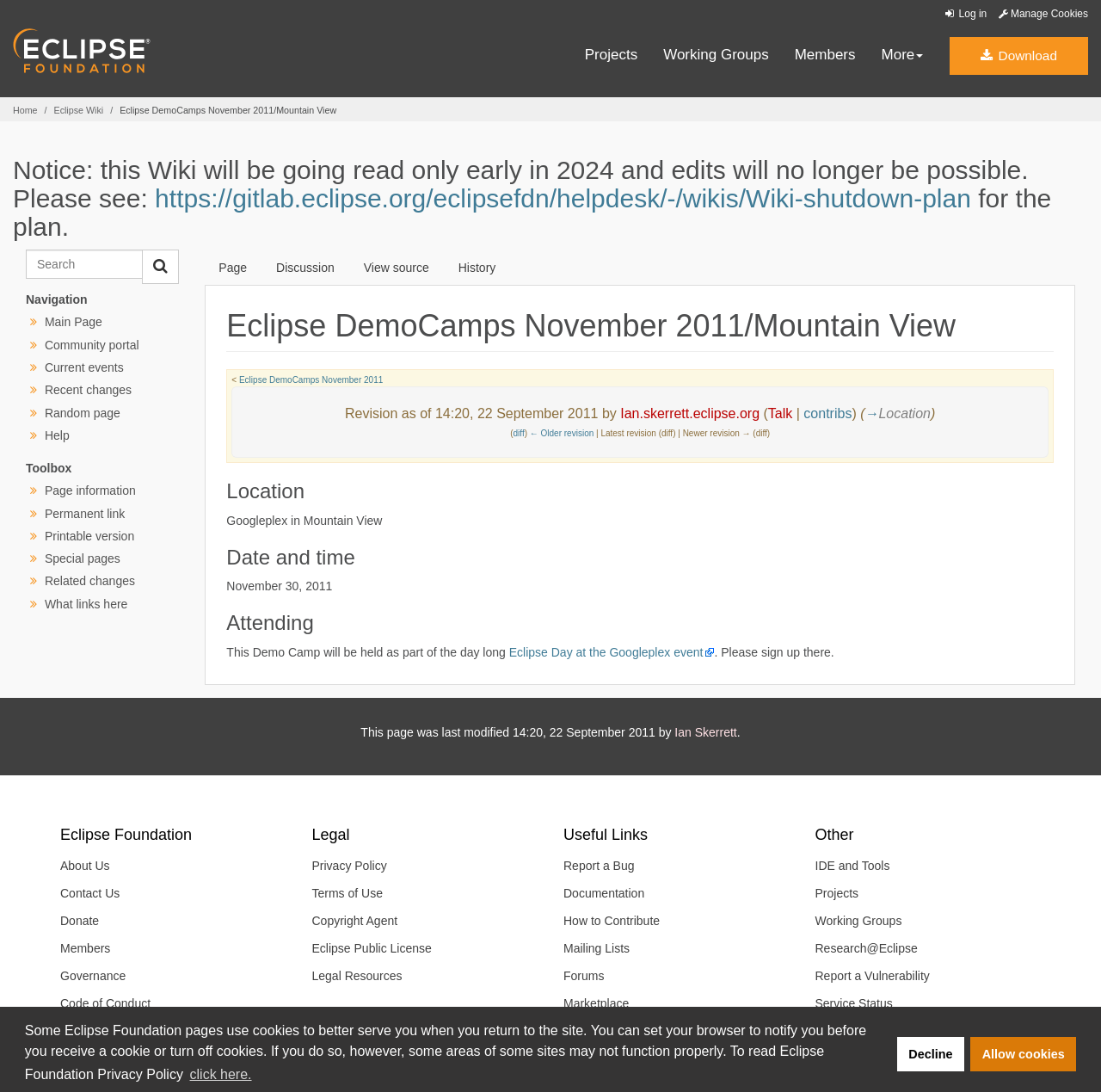Provide the bounding box coordinates of the HTML element described as: "name="search" placeholder="Search" title="Special:Search [alt-shift-f]"". The bounding box coordinates should be four float numbers between 0 and 1, i.e., [left, top, right, bottom].

[0.023, 0.229, 0.13, 0.256]